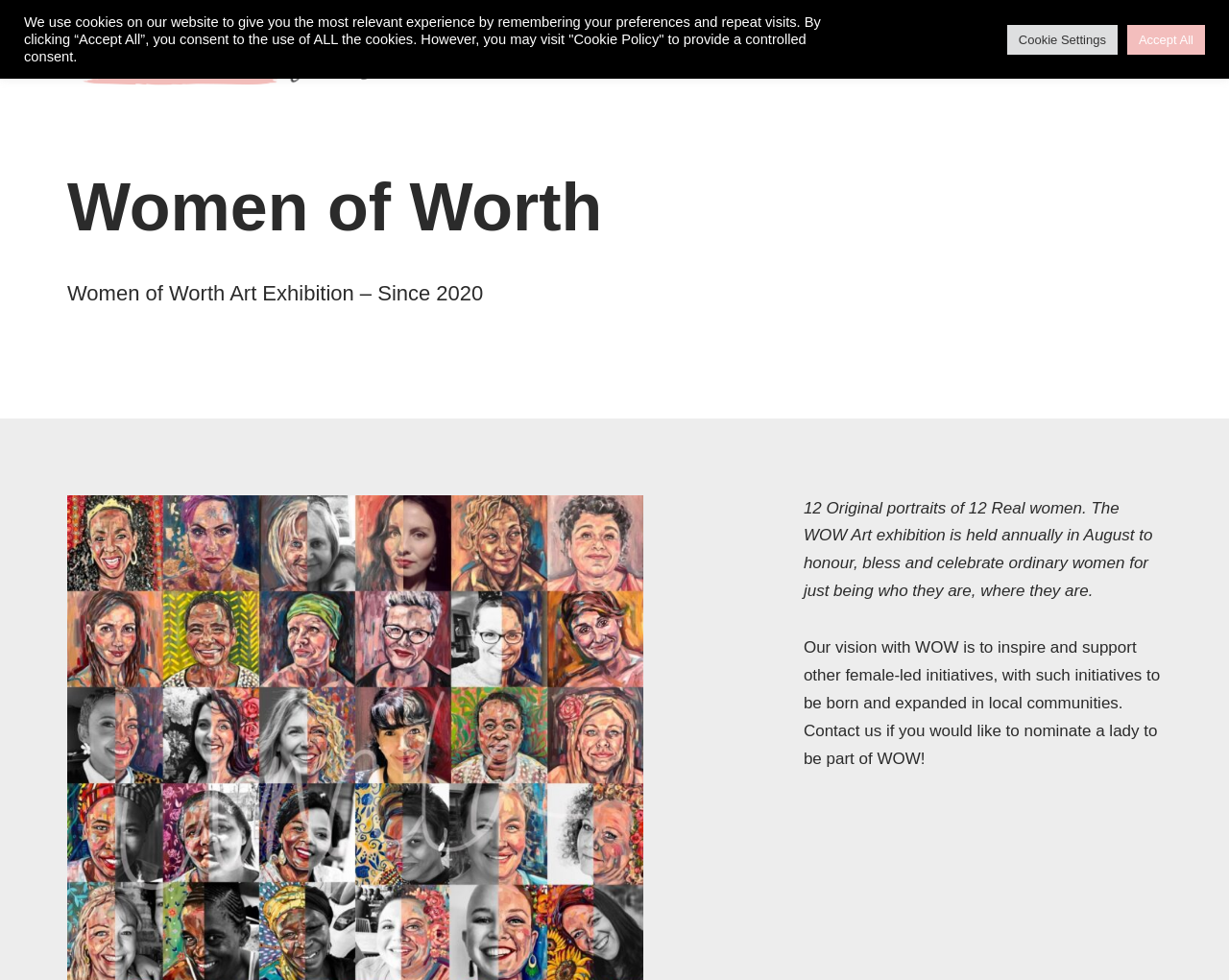Provide the bounding box coordinates of the section that needs to be clicked to accomplish the following instruction: "view projects."

[0.588, 0.044, 0.655, 0.069]